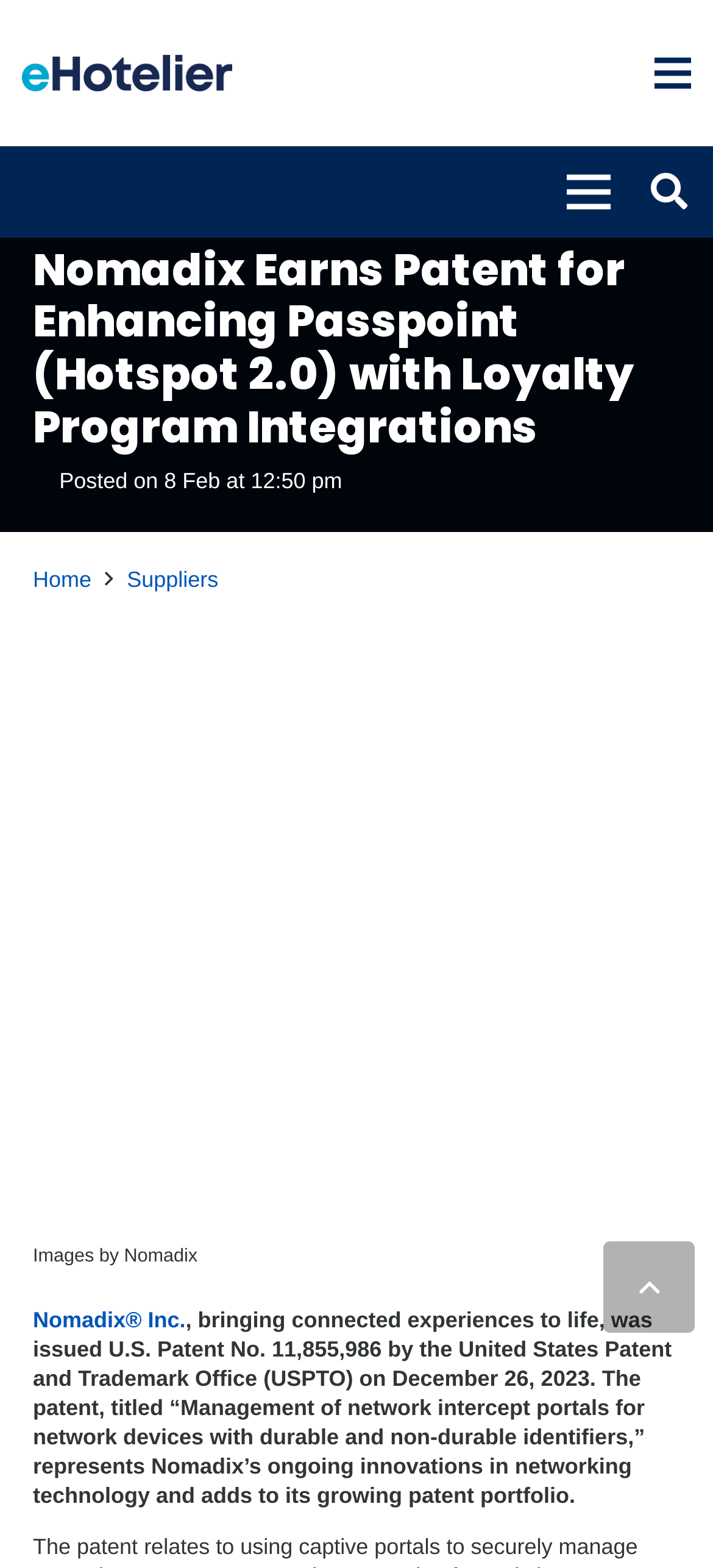Using the element description: "Poetry", determine the bounding box coordinates for the specified UI element. The coordinates should be four float numbers between 0 and 1, [left, top, right, bottom].

None